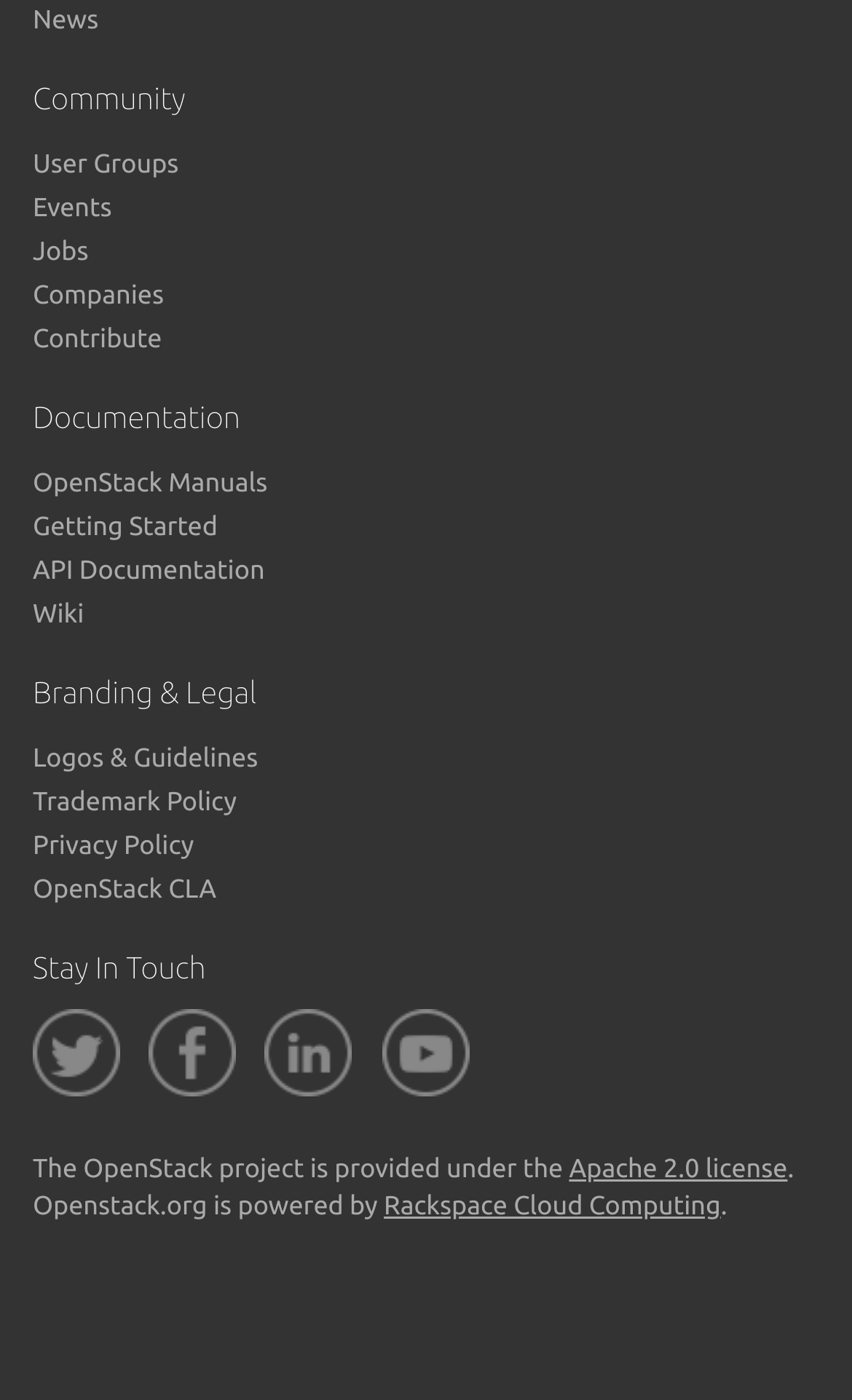What company powers openstack.org?
Give a single word or phrase as your answer by examining the image.

Rackspace Cloud Computing